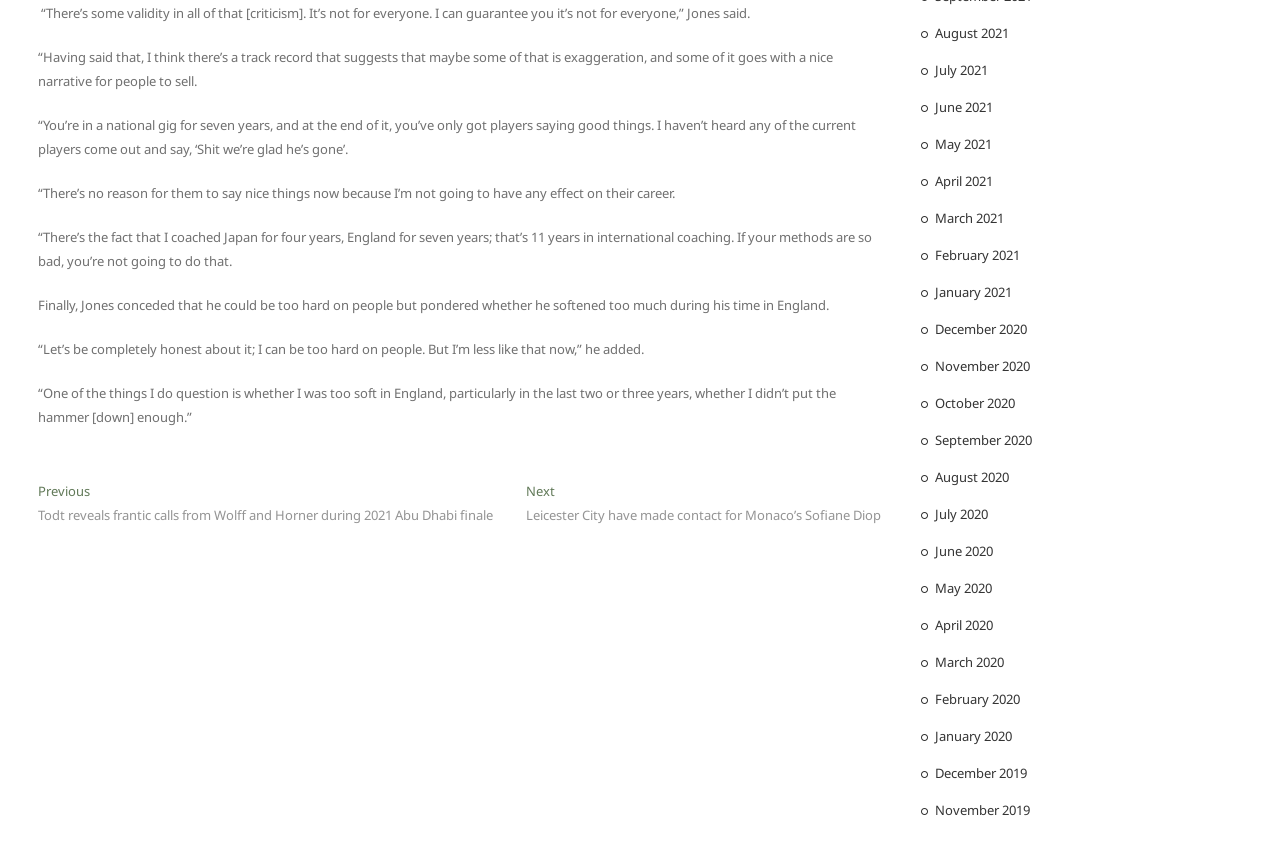Please provide a one-word or phrase answer to the question: 
How many months are listed in the archive?

24